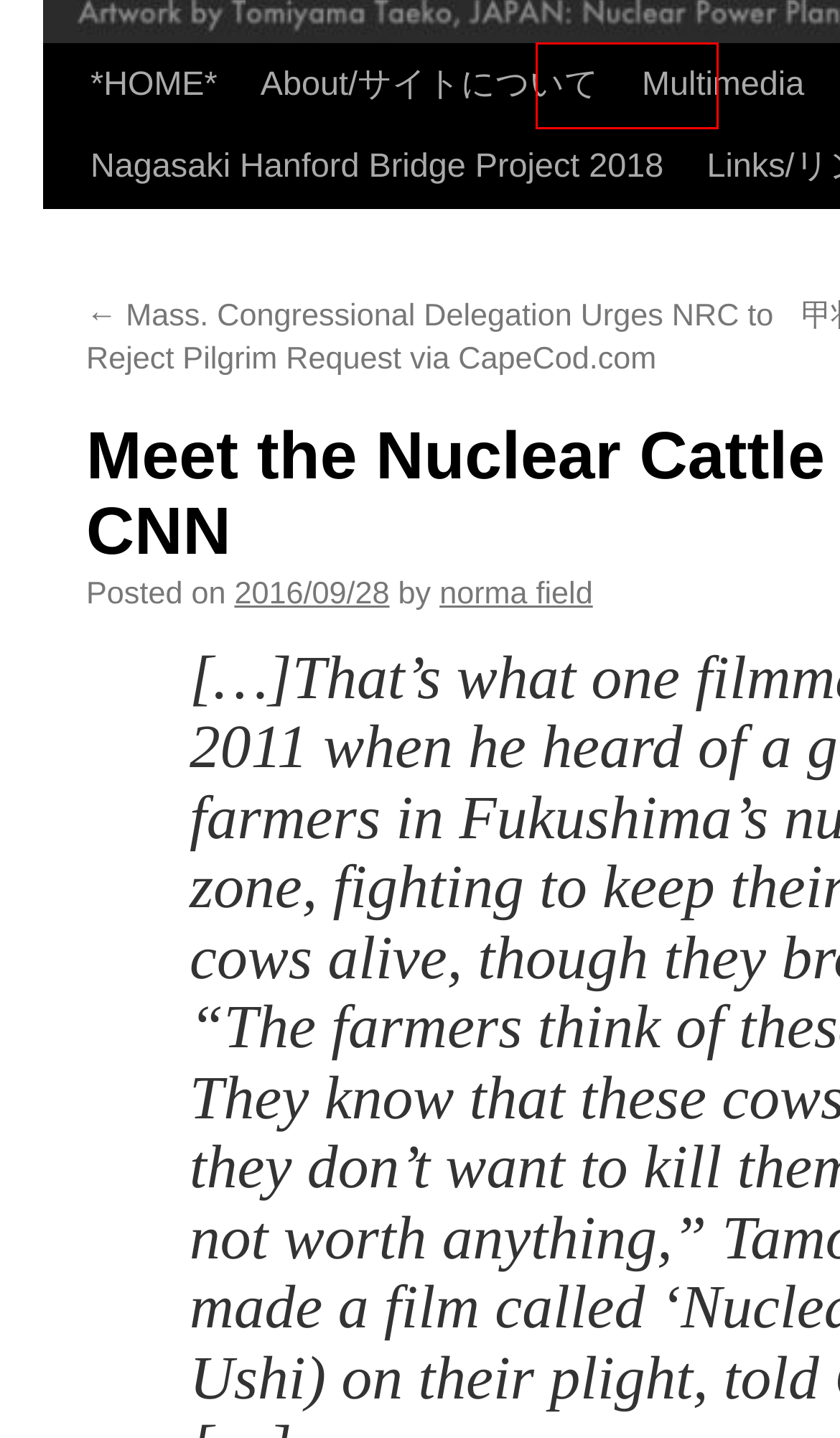You have a screenshot showing a webpage with a red bounding box highlighting an element. Choose the webpage description that best fits the new webpage after clicking the highlighted element. The descriptions are:
A. About/サイトについて | The Atomic Age
B. Multimedia | The Atomic Age
C. 04 | September | 2016 | The Atomic Age
D. norma field | The Atomic Age
E. *HOME* | The Atomic Age | Nuclear issues globally
F. Hiroshima/Nagasaki | The Atomic Age
G. December | 2010 | The Atomic Age
H. Mass. Congressional Delegation Urges NRC to Reject Pilgrim Request via CapeCod.com | The Atomic Age

B